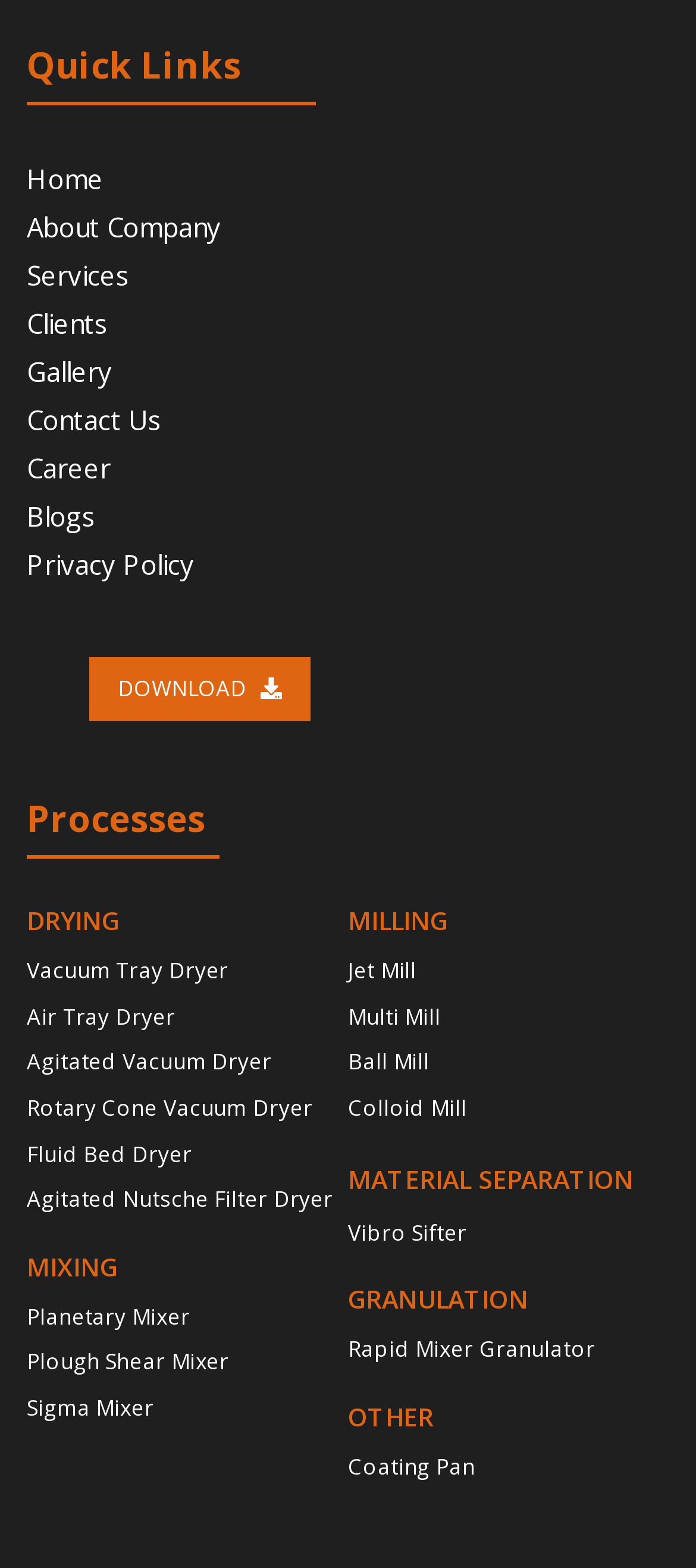Reply to the question with a brief word or phrase: What is the process that 'Vacuum Tray Dryer' belongs to?

DRYING